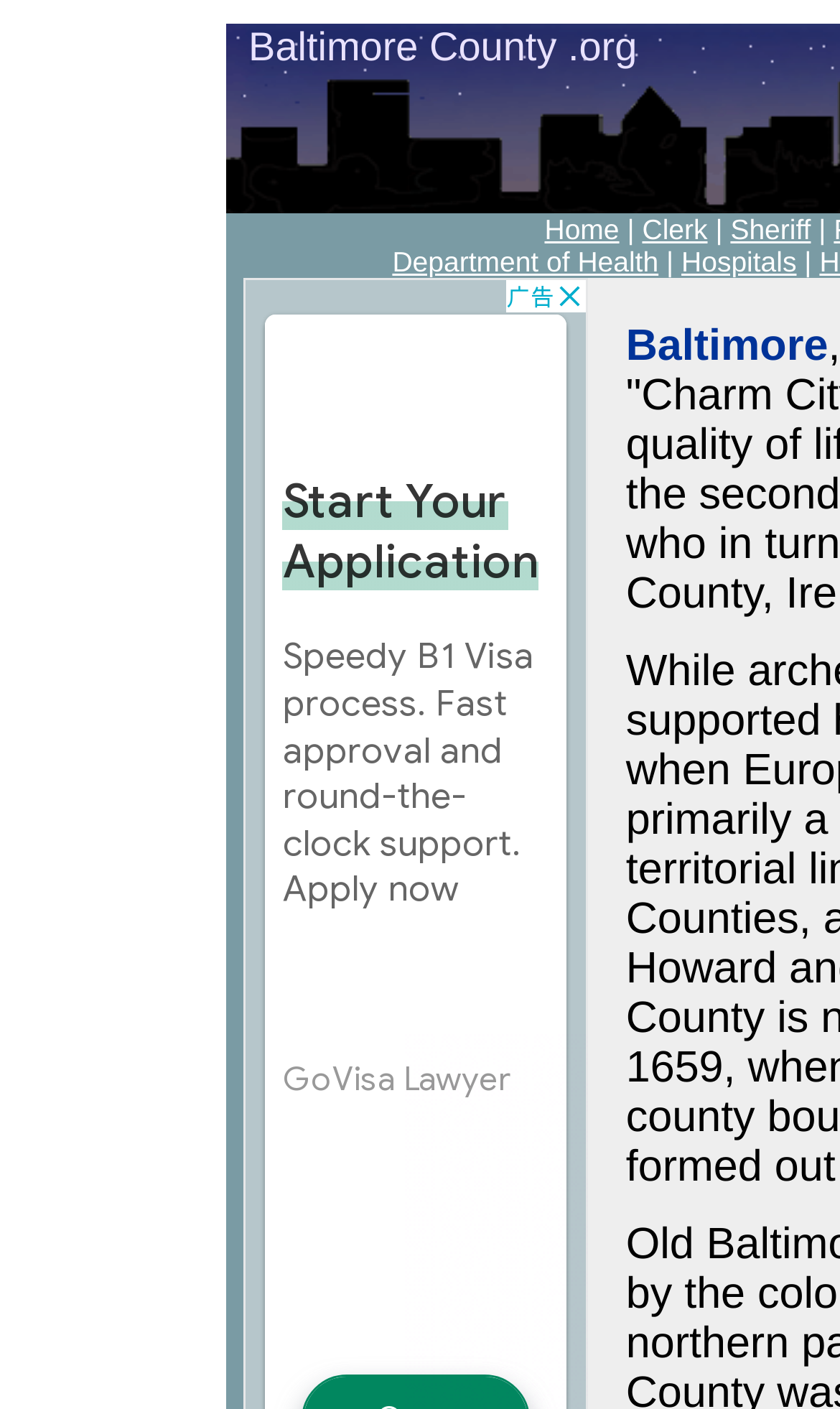Give an in-depth explanation of the webpage layout and content.

The webpage is about Baltimore County history. At the top, there is a navigation menu with four links: "Home", "Clerk", "Sheriff", and "Department of Health", separated by vertical lines. The "Home" link is located at the top left, followed by "Clerk" and "Sheriff" to its right. A vertical line separates "Sheriff" from "Department of Health", which is positioned at the top center. Another vertical line separates "Department of Health" from "Hospitals", which is located at the top right.